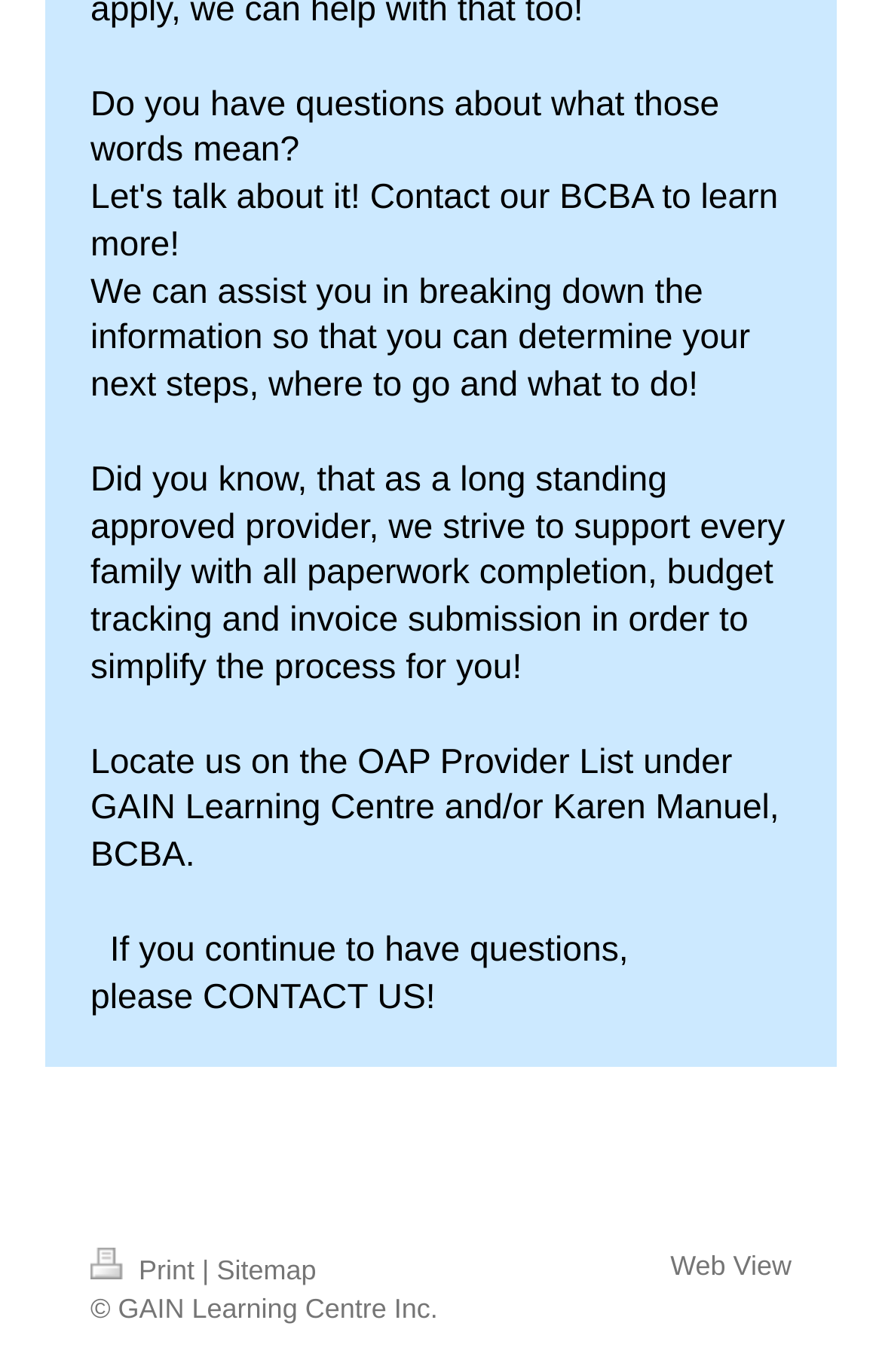Reply to the question with a brief word or phrase: What is the purpose of the GAIN Learning Centre?

Support families